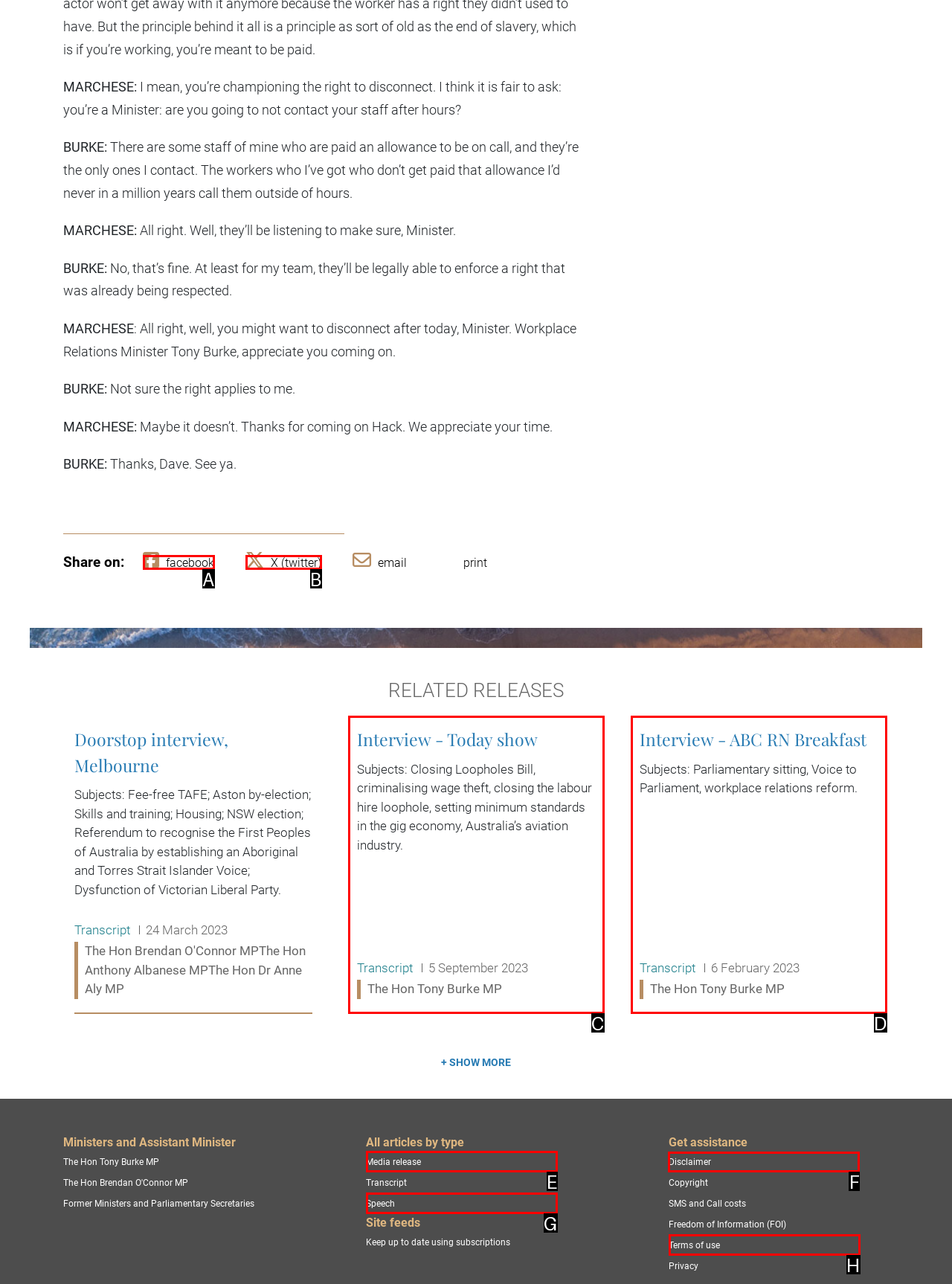To execute the task: Get assistance on Disclaimer, which one of the highlighted HTML elements should be clicked? Answer with the option's letter from the choices provided.

F